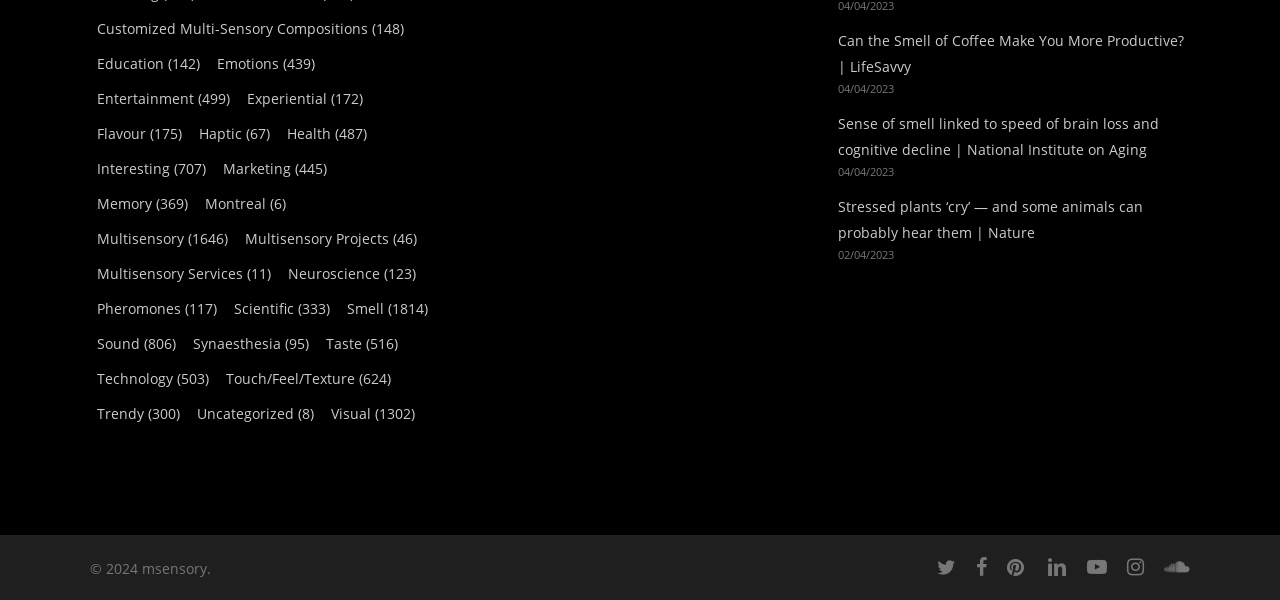Kindly respond to the following question with a single word or a brief phrase: 
What is the date mentioned on the webpage?

02/04/2023